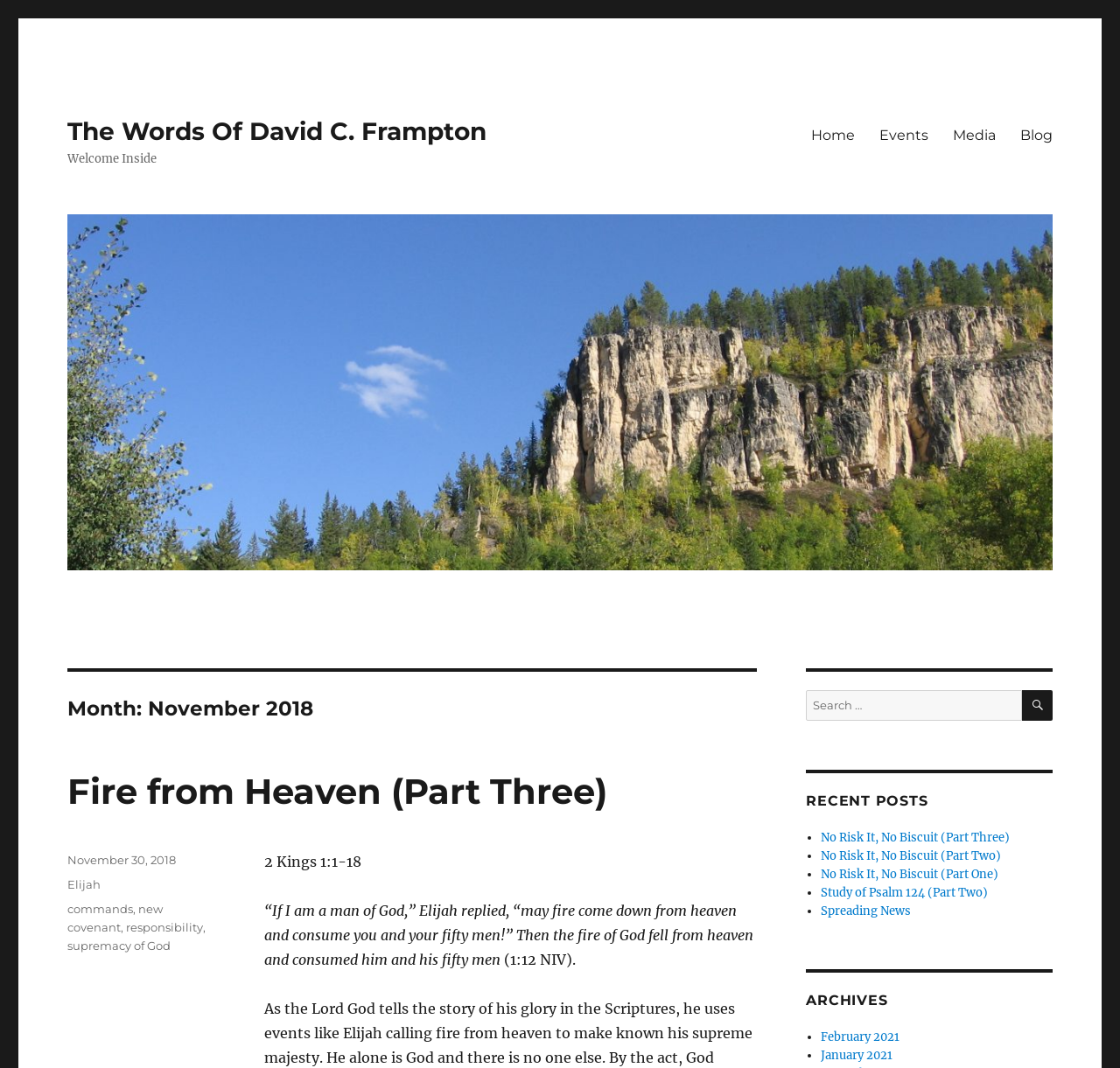Highlight the bounding box coordinates of the element you need to click to perform the following instruction: "Search for something."

[0.72, 0.646, 0.94, 0.675]